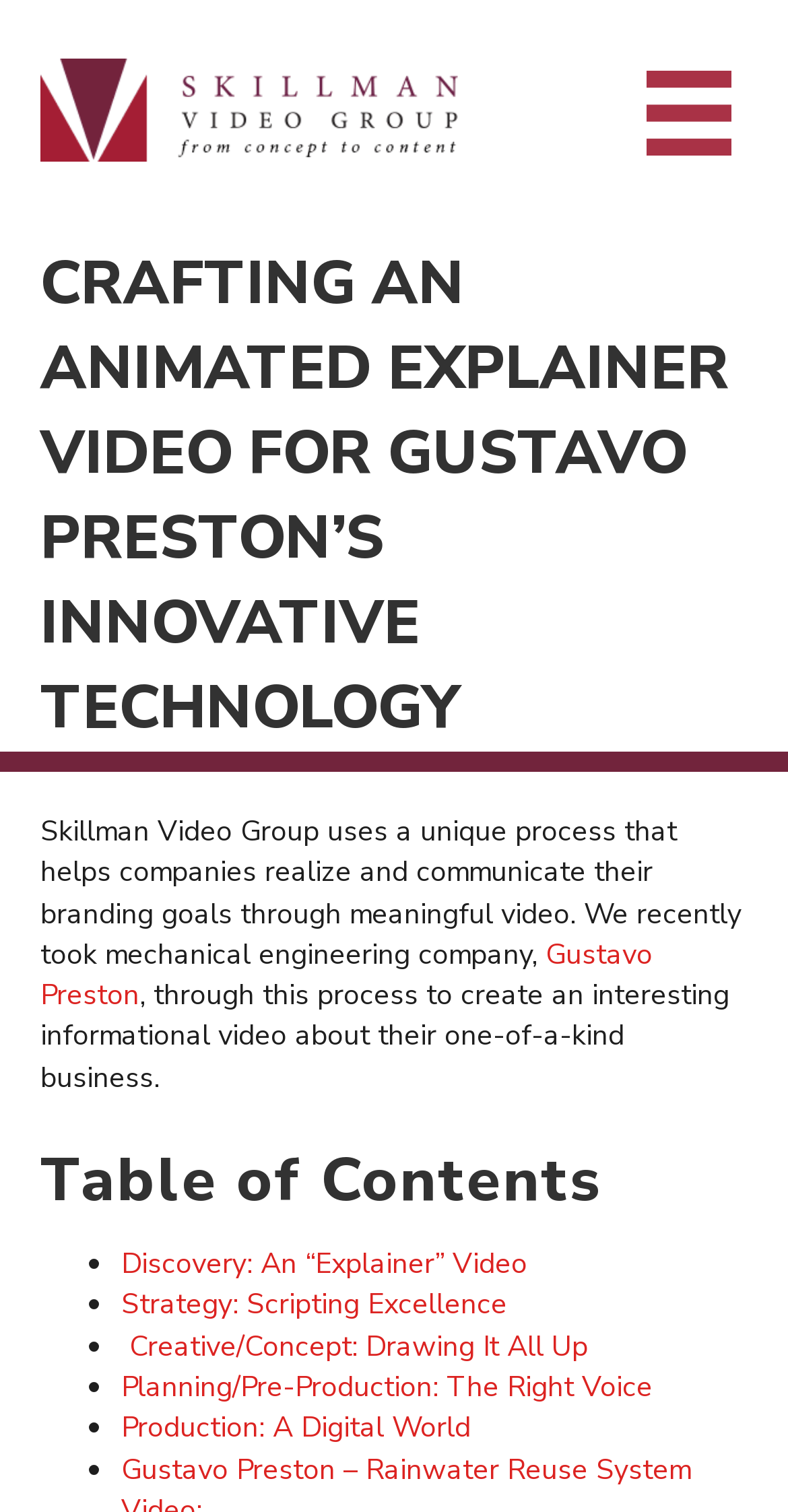How many sections are listed in the Table of Contents?
Use the information from the image to give a detailed answer to the question.

I counted the number of list markers and links under the 'Table of Contents' heading, and found that there are 6 sections listed.